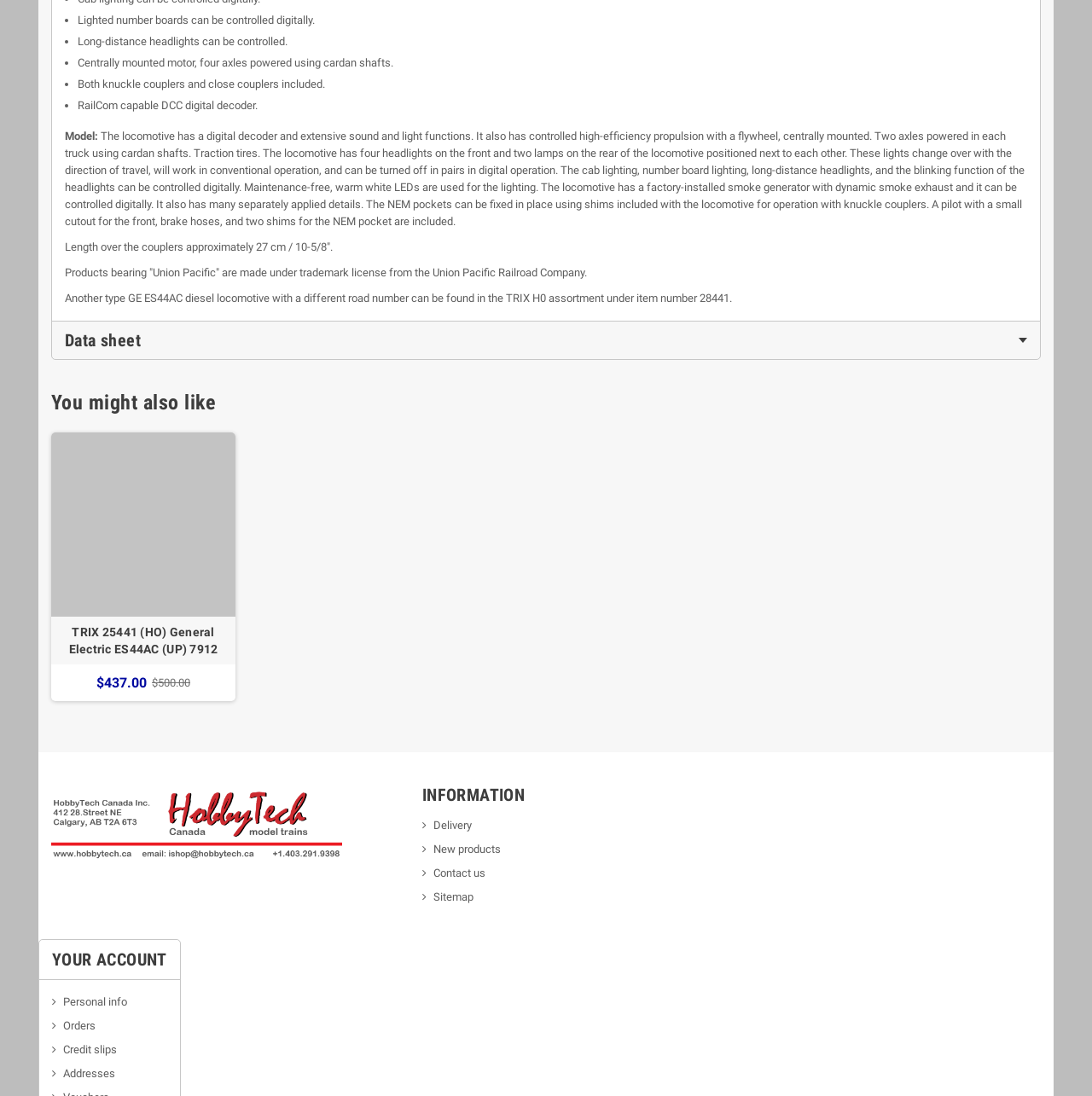Identify the bounding box coordinates of the area that should be clicked in order to complete the given instruction: "Read about WHAT TYPE OF HOME WIFI TO USE FOR GAMING". The bounding box coordinates should be four float numbers between 0 and 1, i.e., [left, top, right, bottom].

None